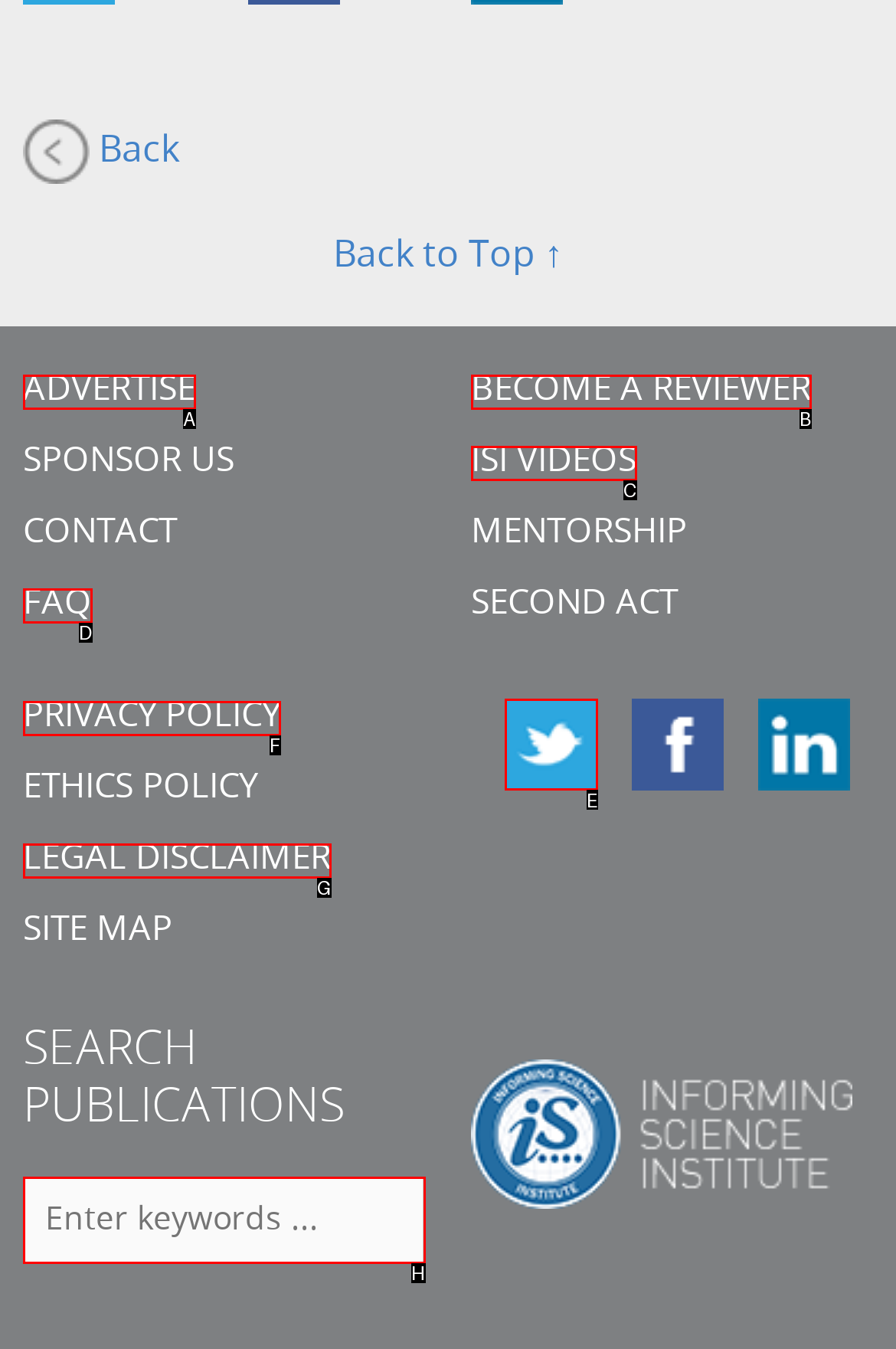Decide which letter you need to select to fulfill the task: visit Twitter page
Answer with the letter that matches the correct option directly.

E